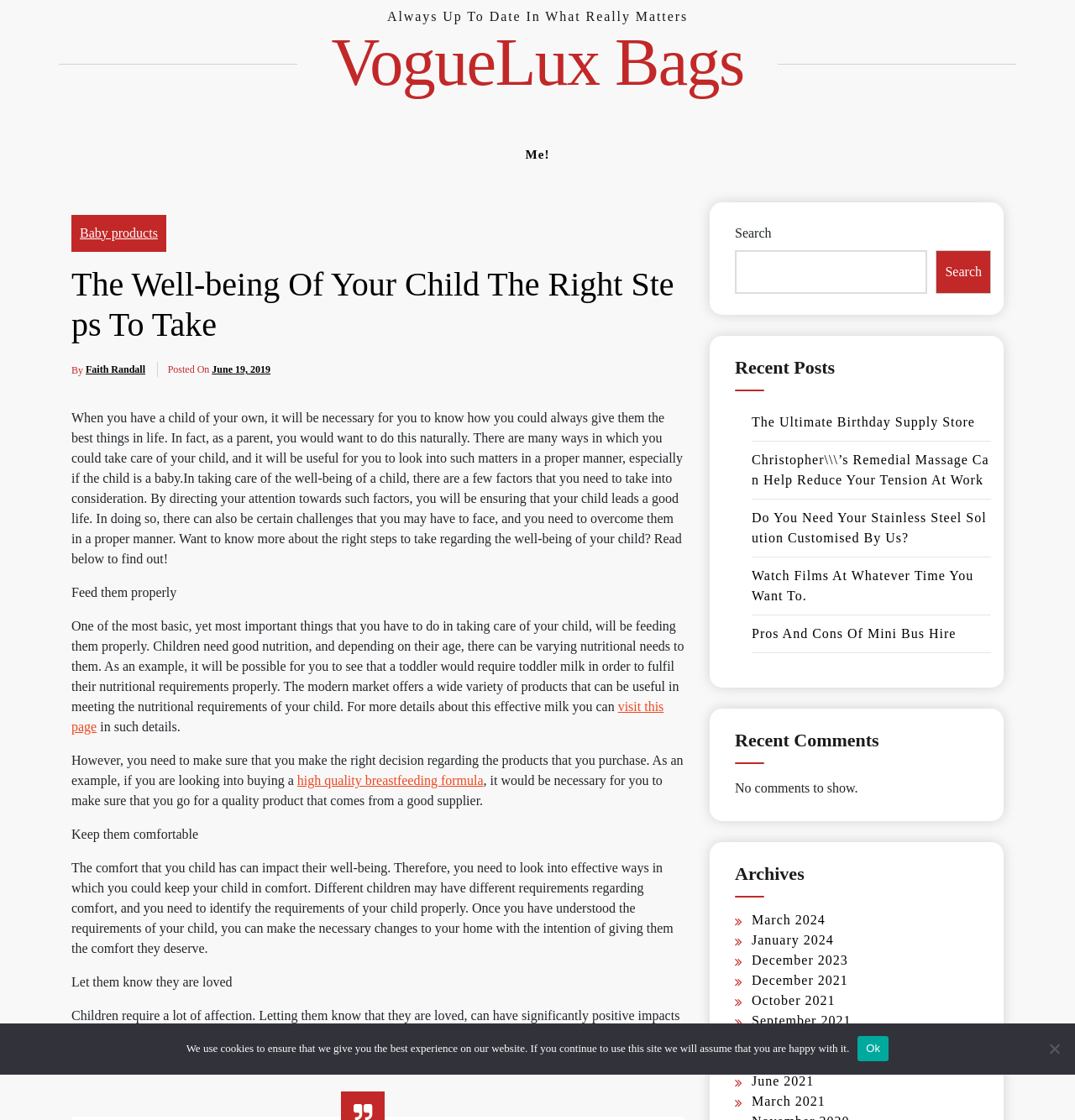Please identify the bounding box coordinates of the region to click in order to complete the task: "Click the link to read more about baby products". The coordinates must be four float numbers between 0 and 1, specified as [left, top, right, bottom].

[0.066, 0.192, 0.155, 0.225]